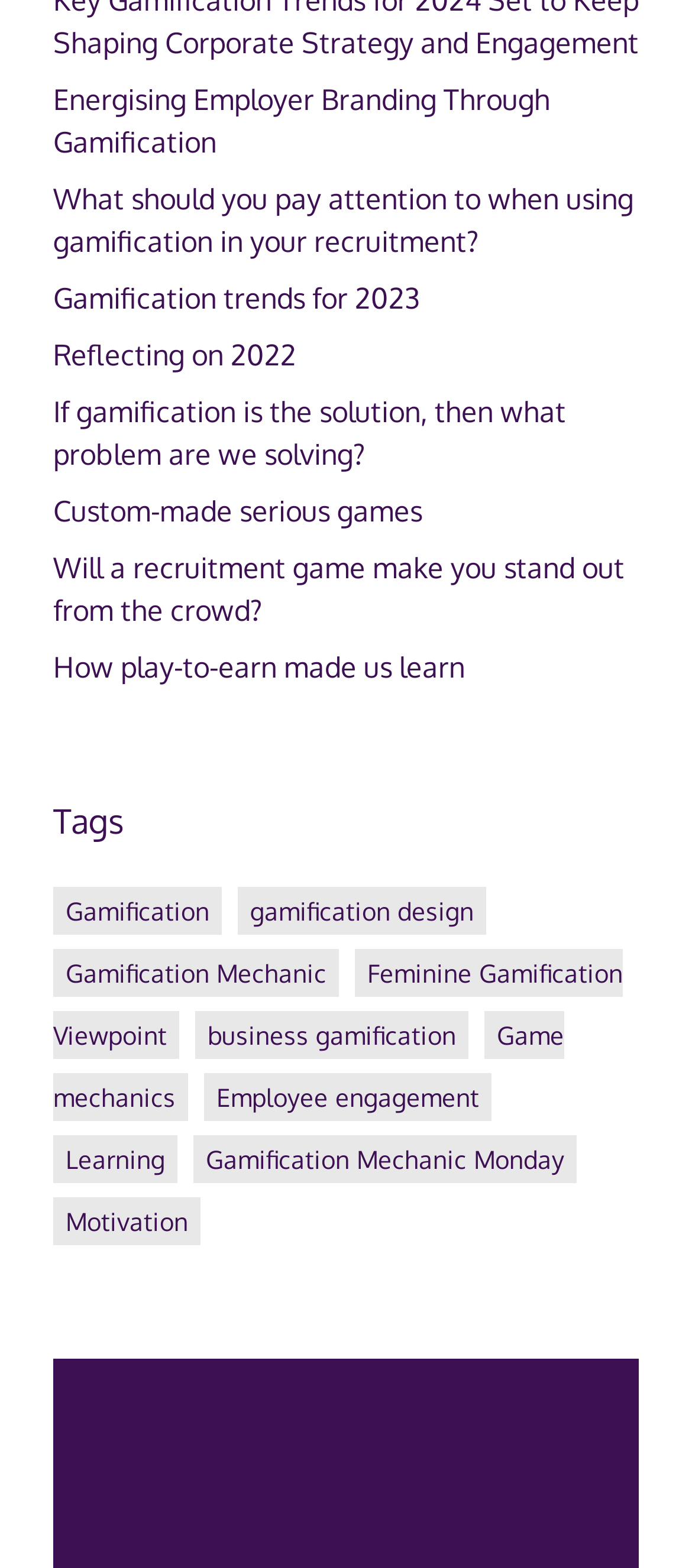How many links are on the webpage? Please answer the question using a single word or phrase based on the image.

15